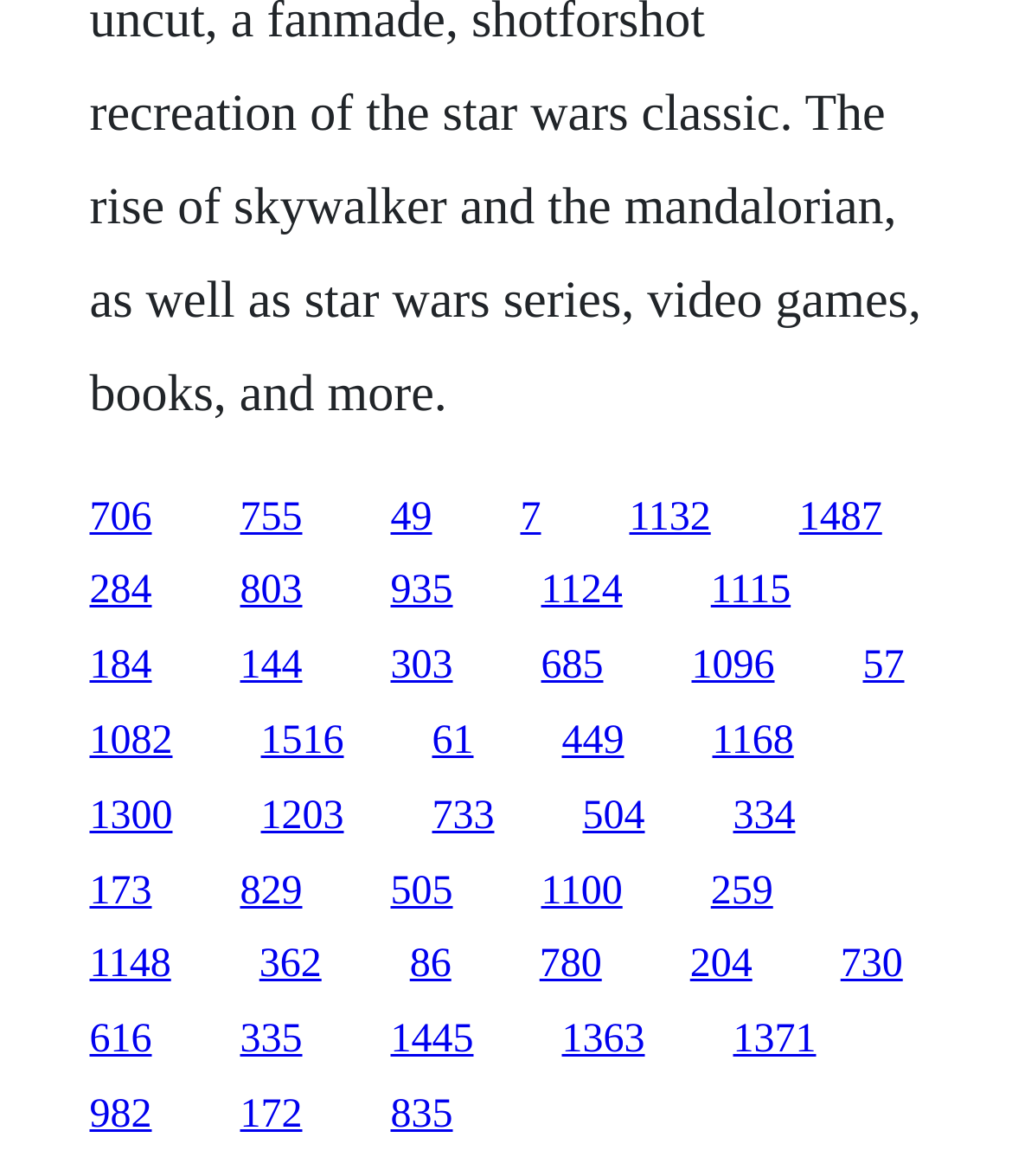Based on the image, give a detailed response to the question: What is the vertical position of the first link?

I looked at the y1 coordinate of the first link element, which is 0.421, indicating its vertical position on the webpage.